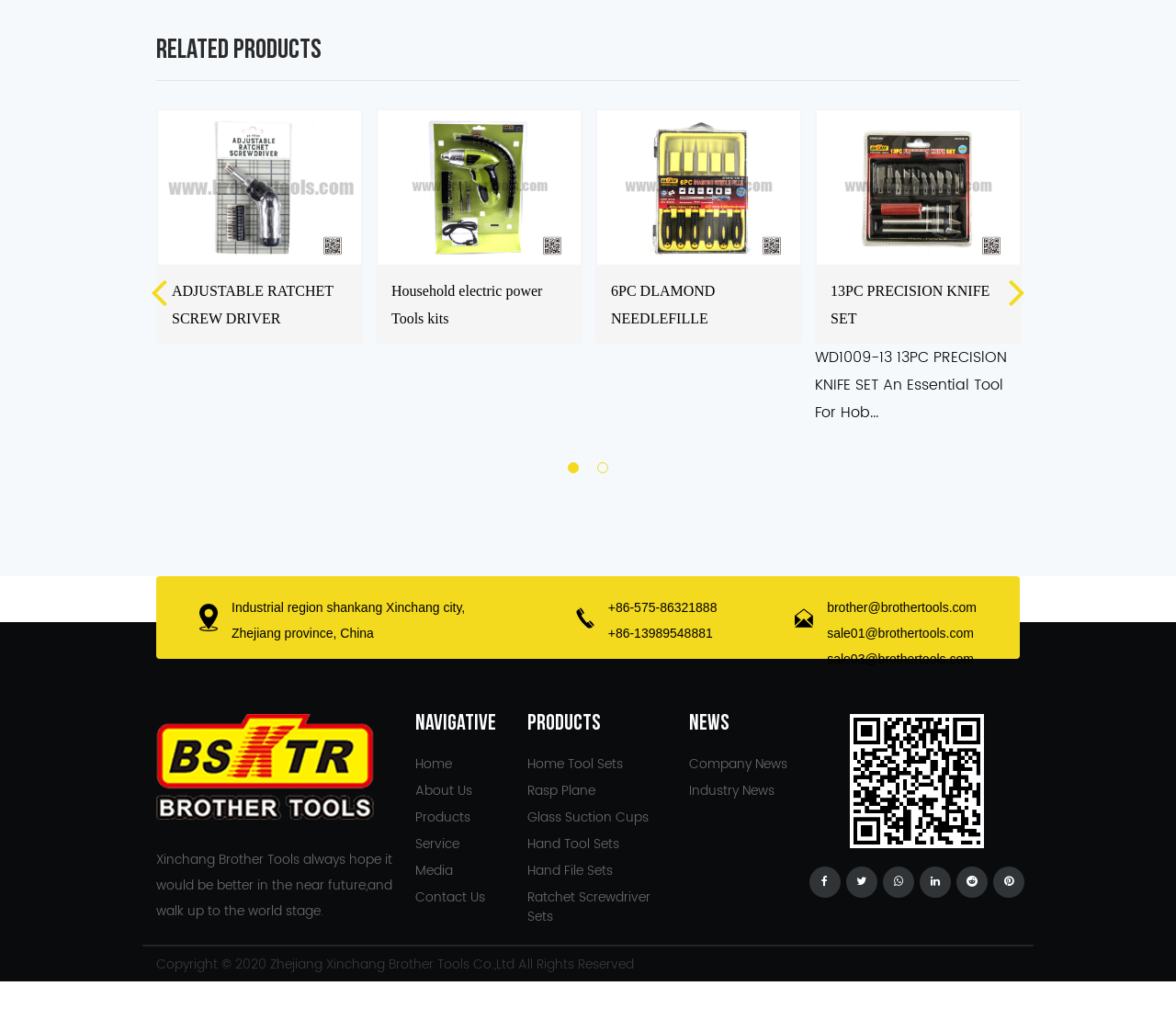Please determine the bounding box coordinates of the section I need to click to accomplish this instruction: "Contact 'brother@brothertools.com'".

[0.703, 0.588, 0.83, 0.602]